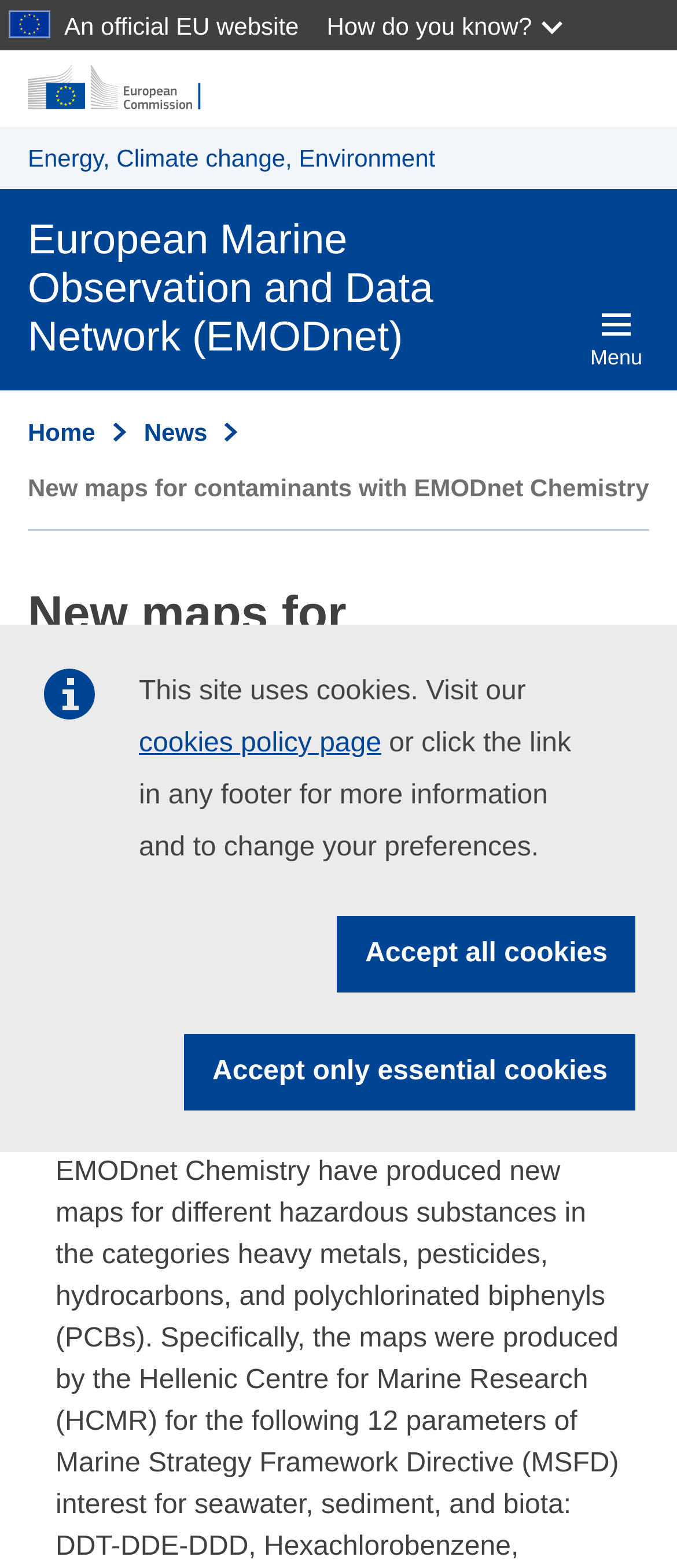What is the date of the news article?
Based on the screenshot, give a detailed explanation to answer the question.

The date of the news article can be found in the time element '' which is located below the news article title, and it is specified as '29 January 2024'.